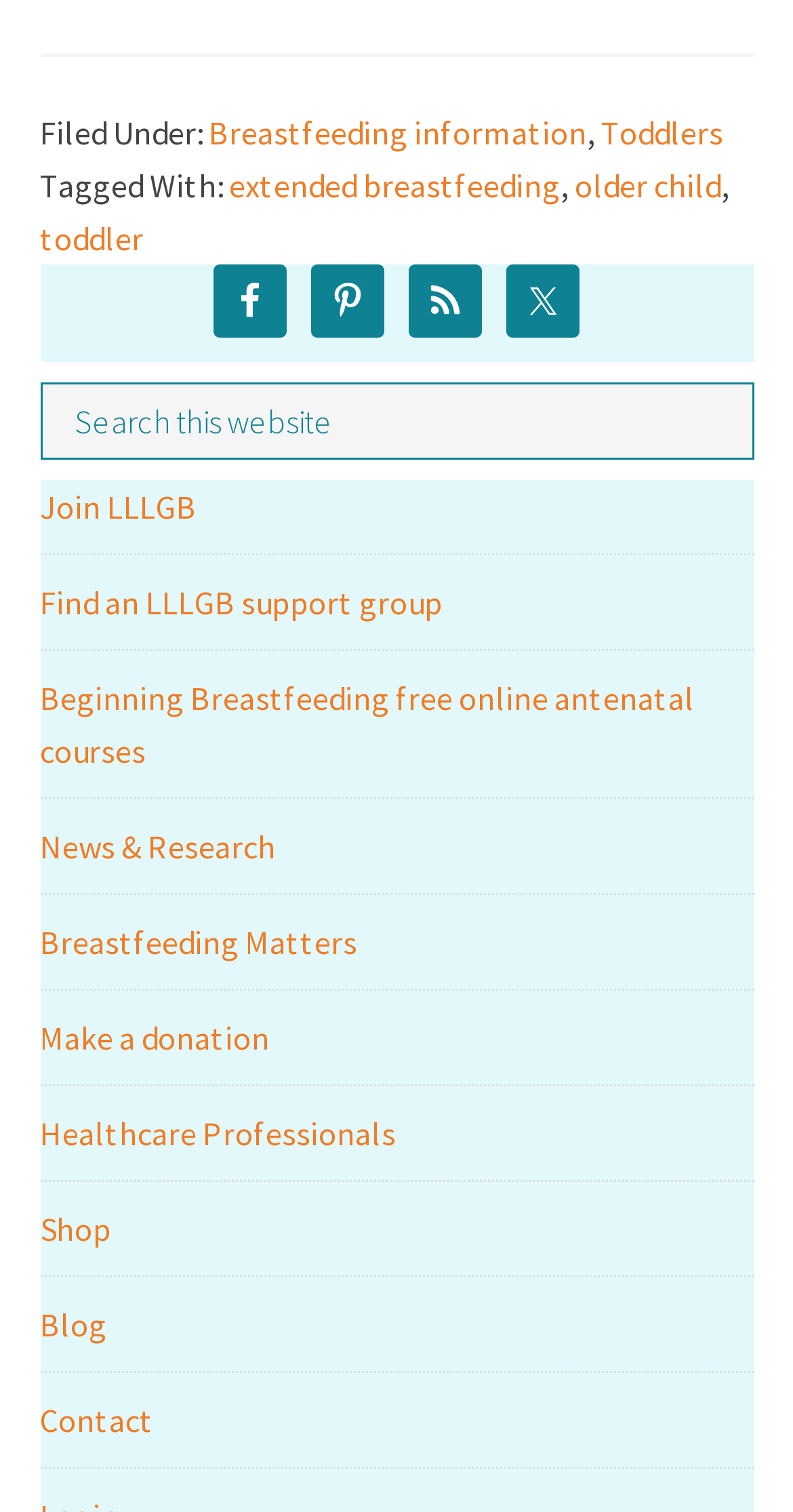Find the coordinates for the bounding box of the element with this description: "Make a donation".

[0.05, 0.673, 0.34, 0.7]